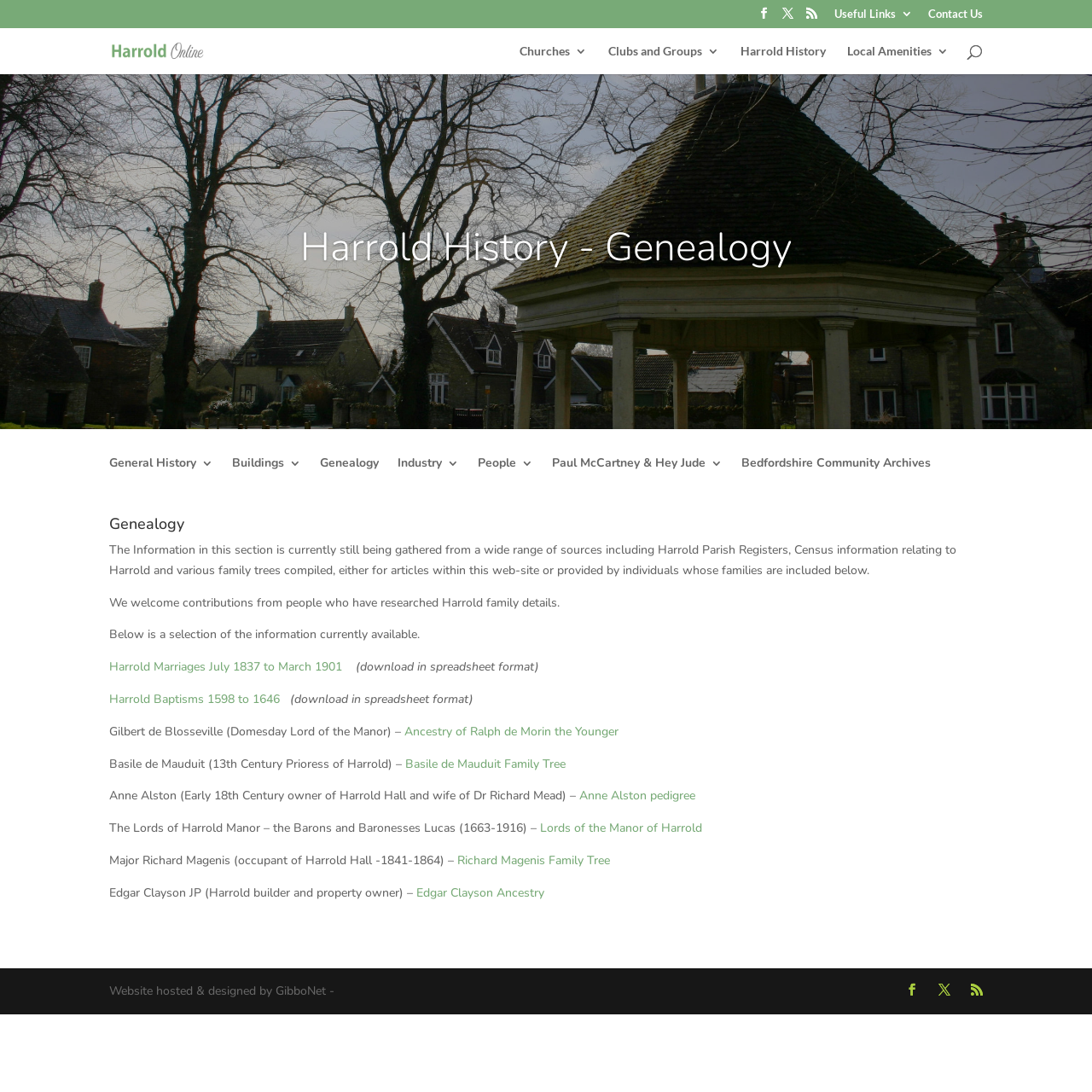Kindly respond to the following question with a single word or a brief phrase: 
What type of information is available in the 'Genealogy' section?

Family trees and genealogical information